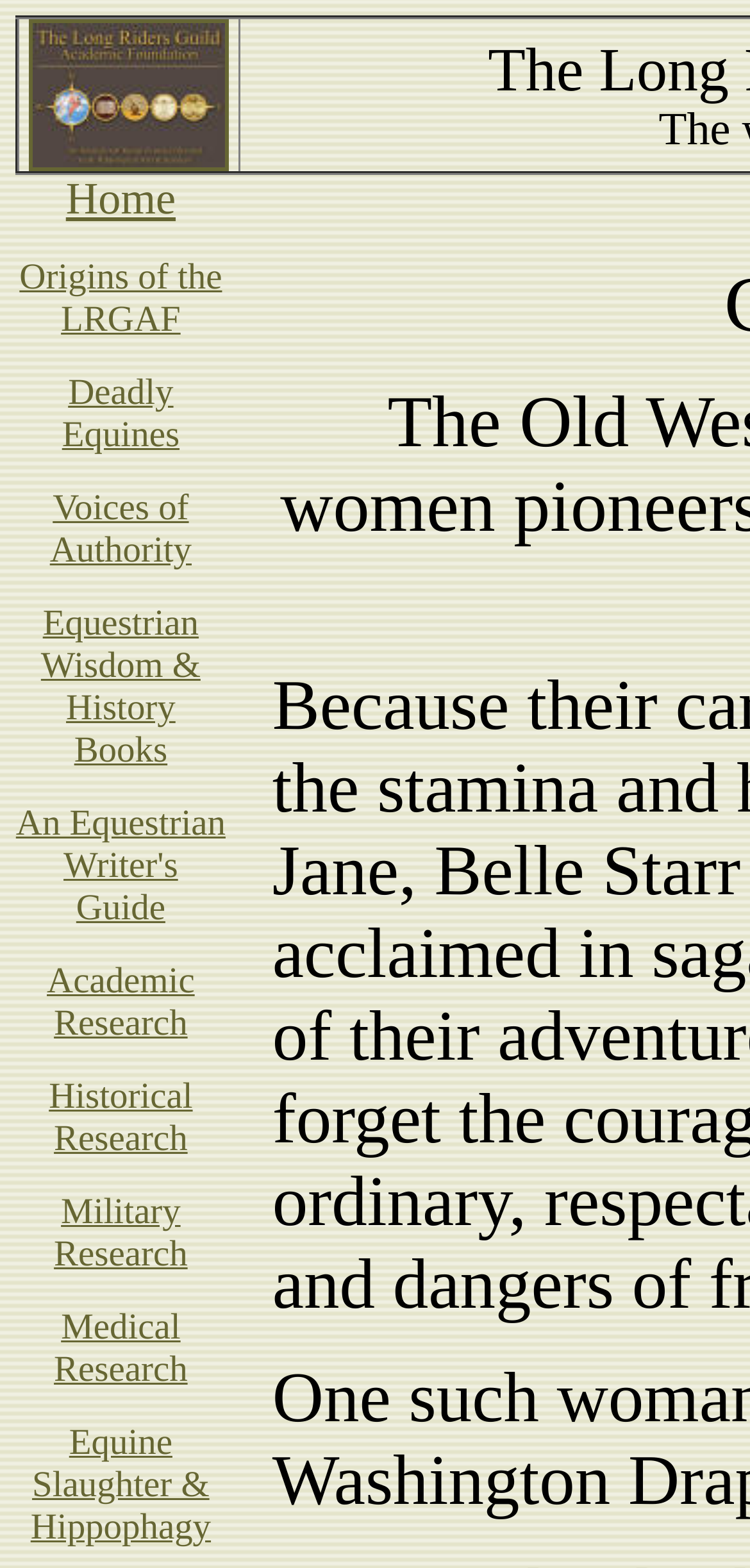Determine the bounding box coordinates of the section I need to click to execute the following instruction: "View origins of the LRGAF". Provide the coordinates as four float numbers between 0 and 1, i.e., [left, top, right, bottom].

[0.056, 0.153, 0.241, 0.191]